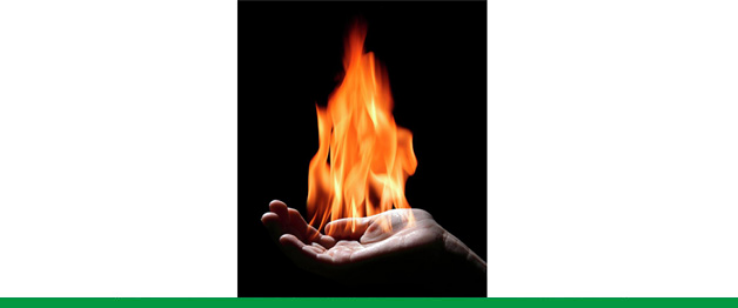Explain the details of the image you are viewing.

The image depicts a striking visual of a hand gently cradling vibrant flames against a dark backdrop. The flames rise upward, creating an intense contrast with the cool tones of the hand, which is positioned palm up. This powerful imagery symbolizes the delicate balance of control and danger associated with fire, suggesting themes of safety, innovation, and risk management. The surrounding area is framed in white, enhancing the focal point of the flames, and a green strip at the bottom adds a touch of color, possibly representing growth or environmental awareness. This depiction aligns with the concept that Algodue’s products, particularly their Rogowski coils, are engineered for high safety standards, even in environments with fire risks, emphasizing their commitment to quality and reliability.